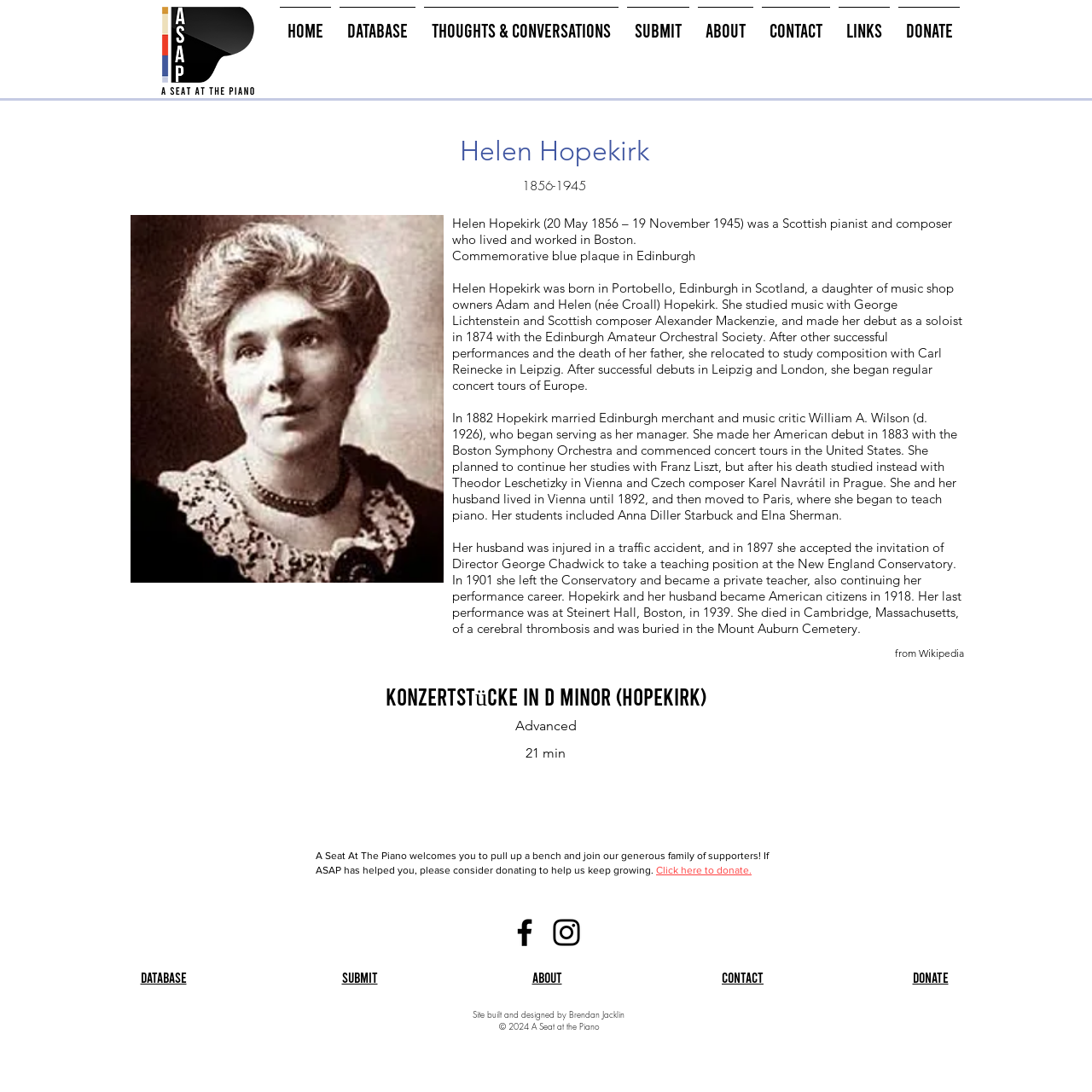Find the UI element described as: "Click here to donate." and predict its bounding box coordinates. Ensure the coordinates are four float numbers between 0 and 1, [left, top, right, bottom].

[0.601, 0.791, 0.688, 0.802]